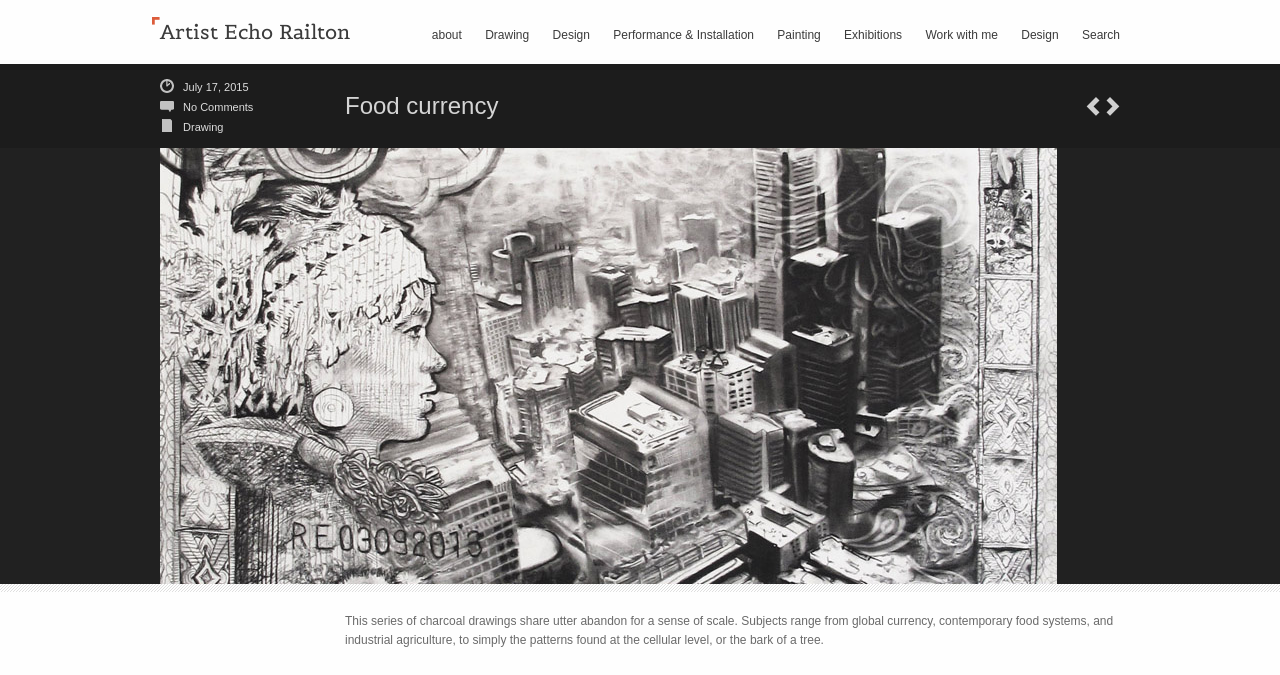What is the date of a specific artwork?
Deliver a detailed and extensive answer to the question.

The answer can be found by looking at the main content area, where the date 'July 17, 2015' is displayed as a link.